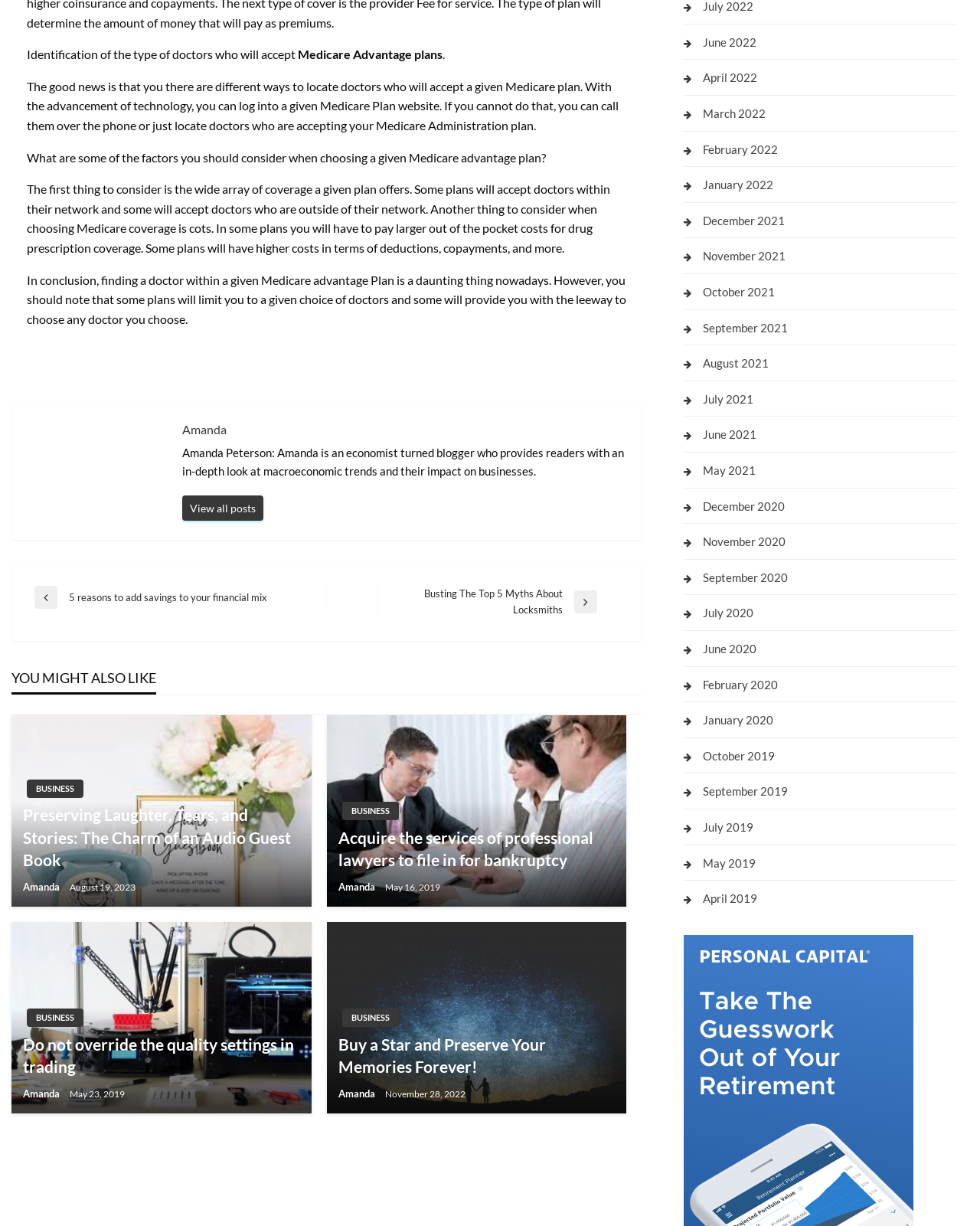Please specify the bounding box coordinates of the clickable section necessary to execute the following command: "View all posts".

[0.186, 0.404, 0.269, 0.425]